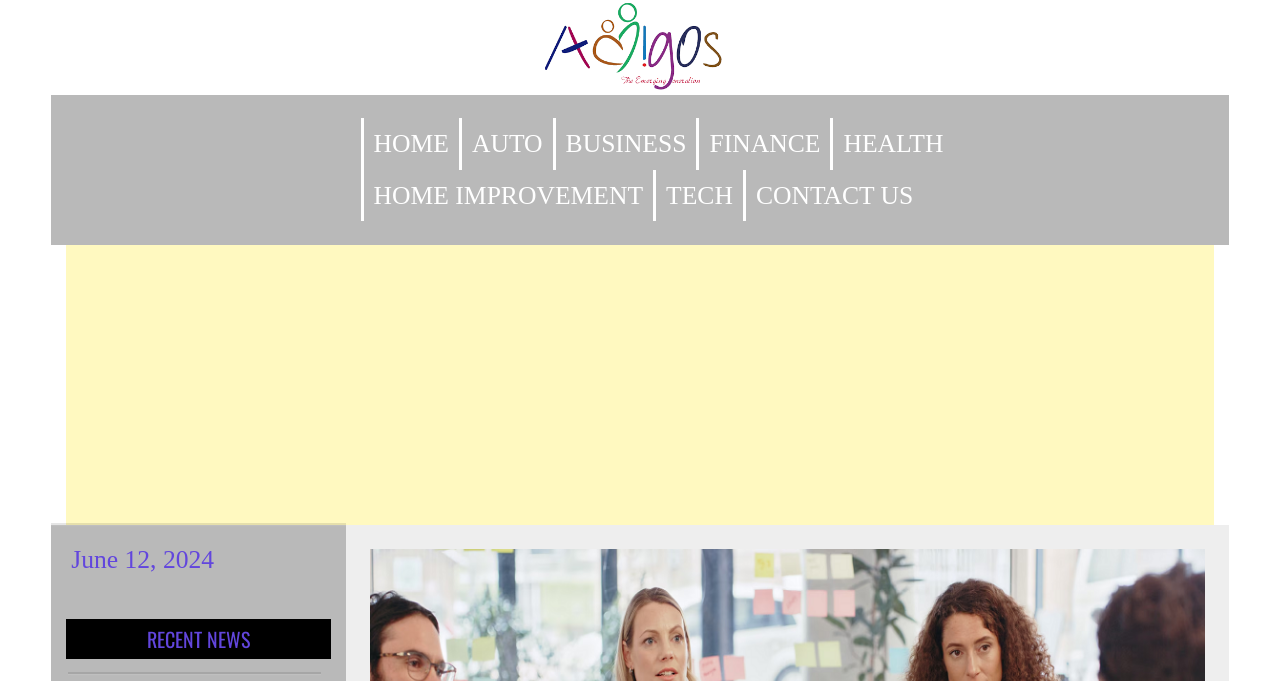Find and provide the bounding box coordinates for the UI element described here: "Tourism Whistler". The coordinates should be given as four float numbers between 0 and 1: [left, top, right, bottom].

None